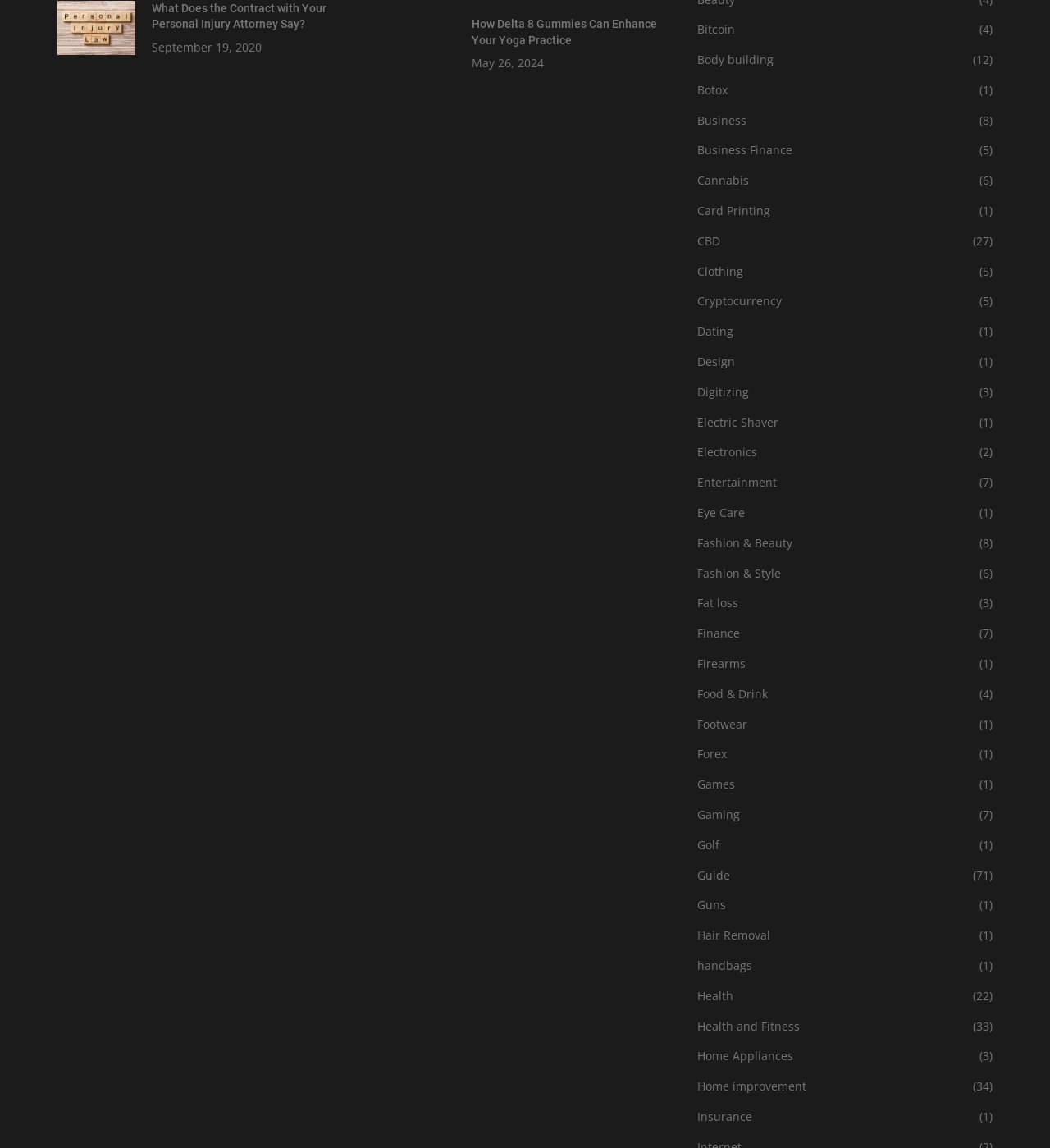Could you determine the bounding box coordinates of the clickable element to complete the instruction: "Read the article about personal injury attorneys"? Provide the coordinates as four float numbers between 0 and 1, i.e., [left, top, right, bottom].

[0.145, 0.001, 0.336, 0.029]